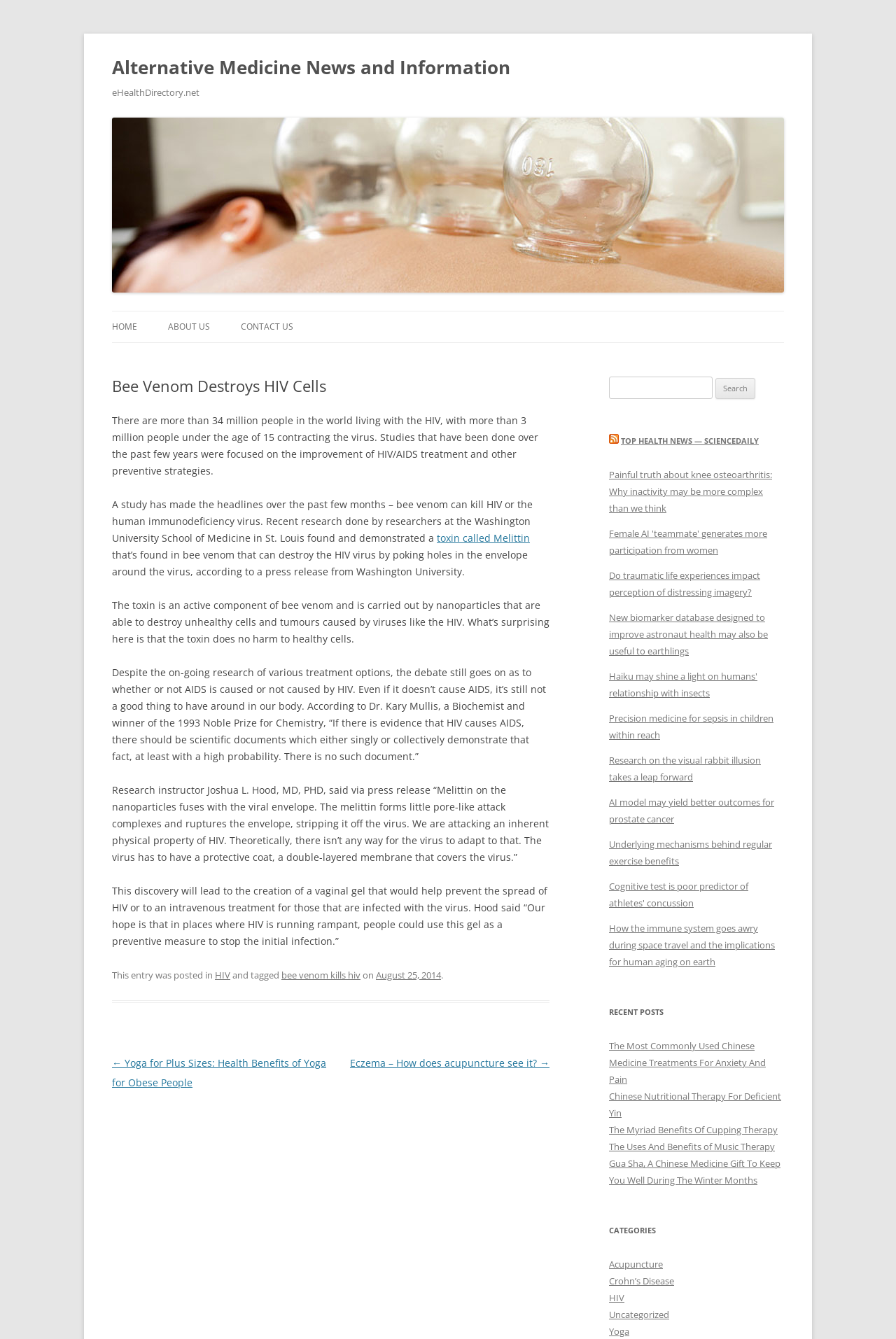What is the main topic of this article?
Using the details shown in the screenshot, provide a comprehensive answer to the question.

Based on the webpage content, the main topic of this article is about the research on bee venom and its potential to kill HIV or the human immunodeficiency virus.